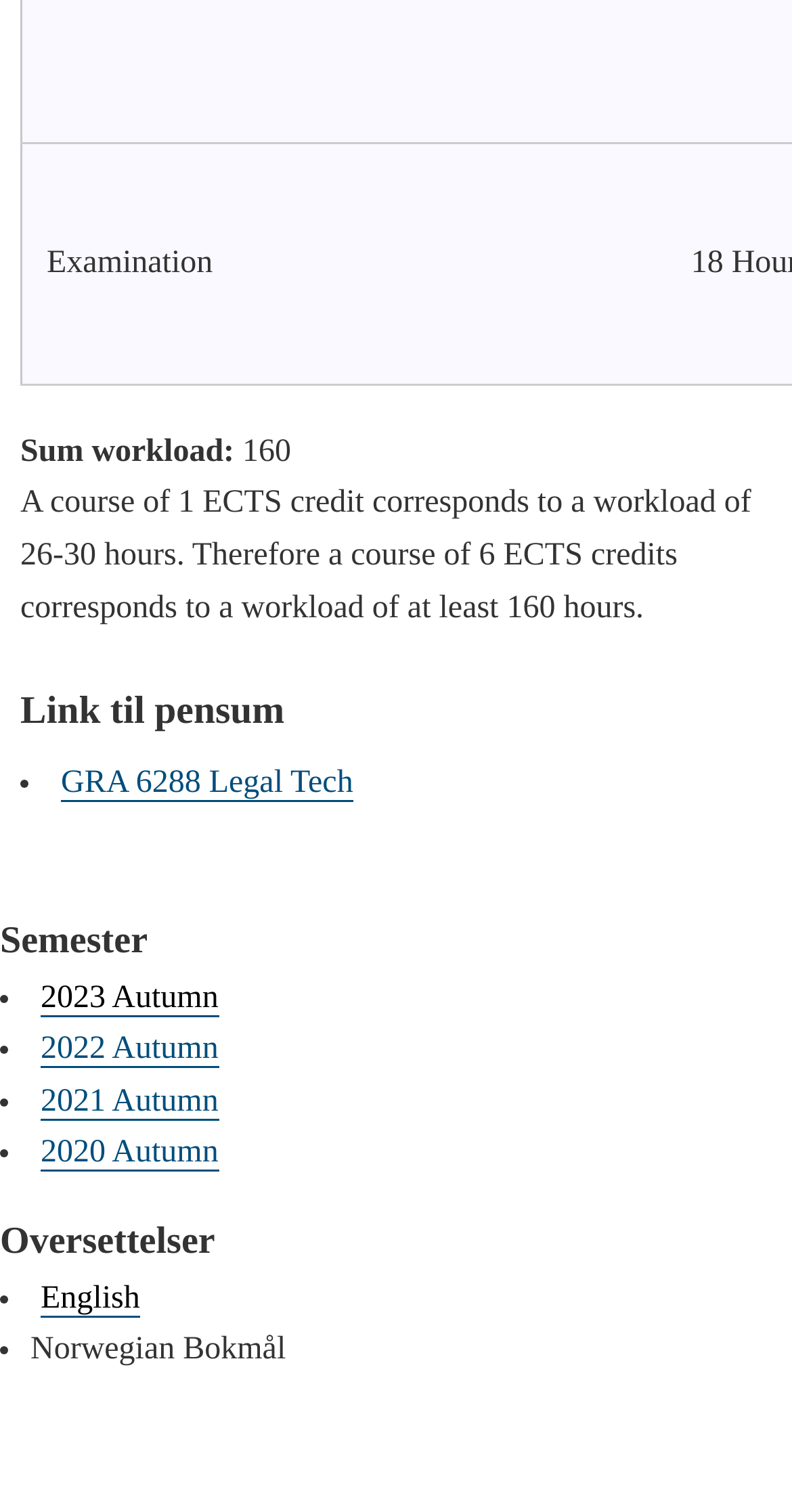Answer the question using only one word or a concise phrase: What is the workload of a 6 ECTS credits course?

at least 160 hours